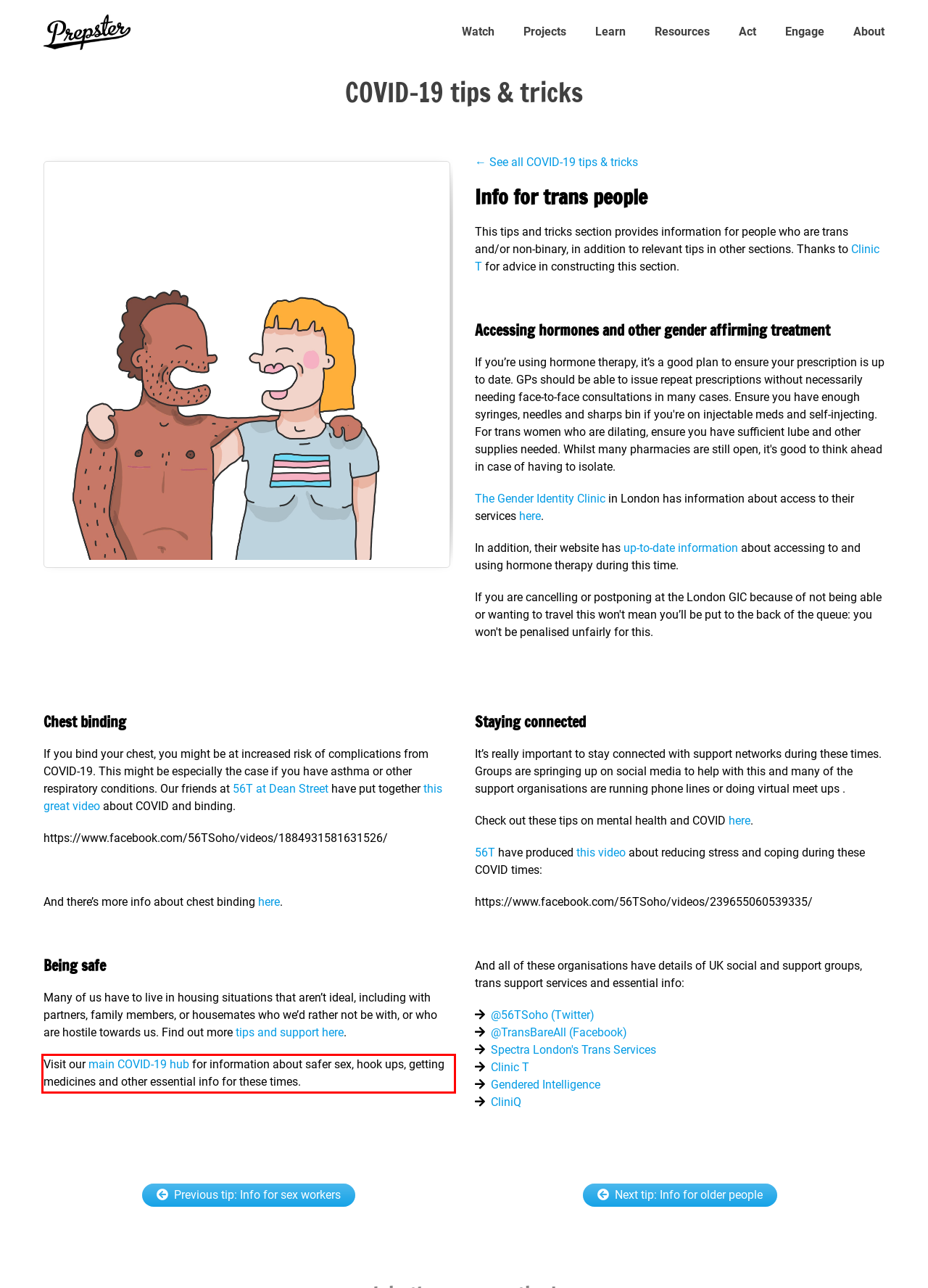The screenshot you have been given contains a UI element surrounded by a red rectangle. Use OCR to read and extract the text inside this red rectangle.

Visit our main COVID-19 hub for information about safer sex, hook ups, getting medicines and other essential info for these times.